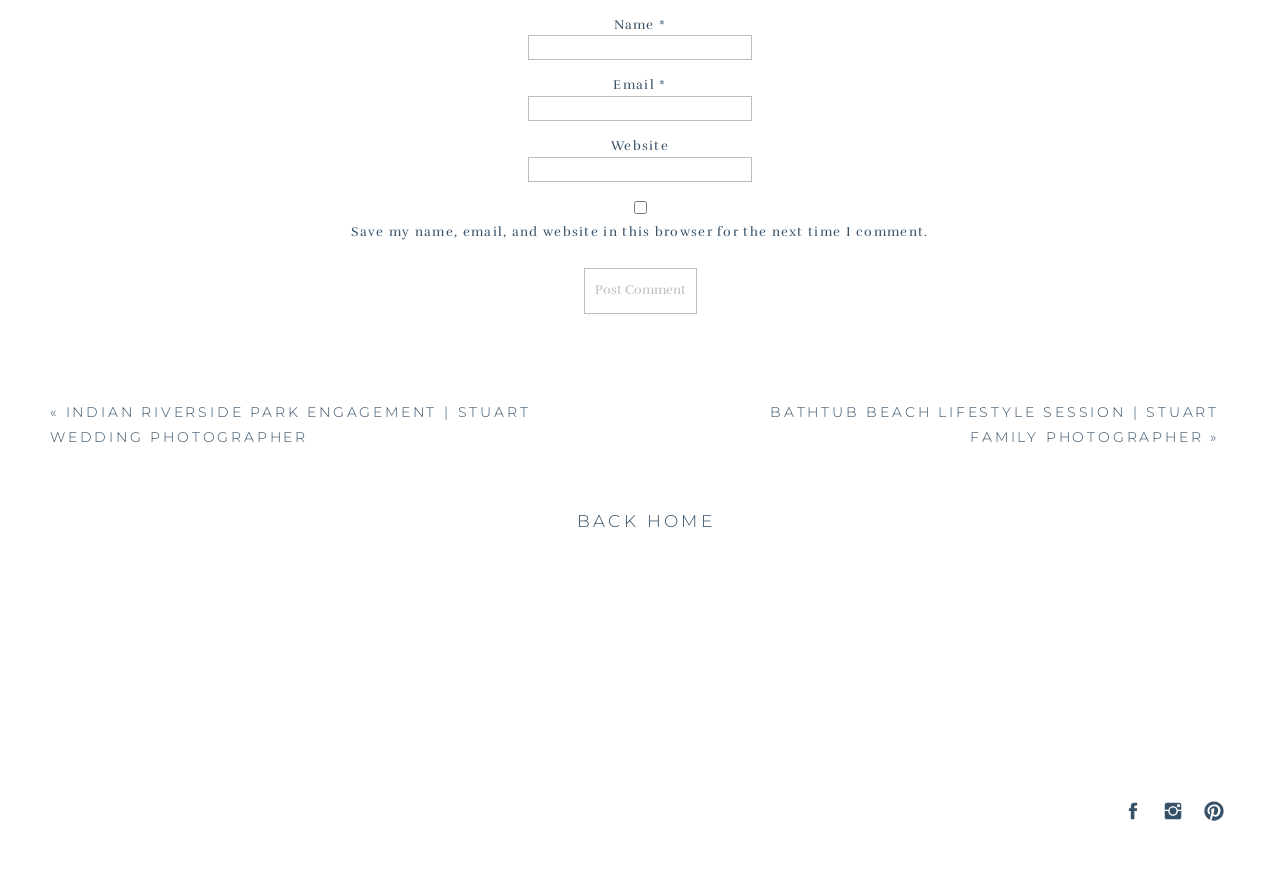Provide a brief response to the question below using one word or phrase:
What is the label of the first textbox?

Name